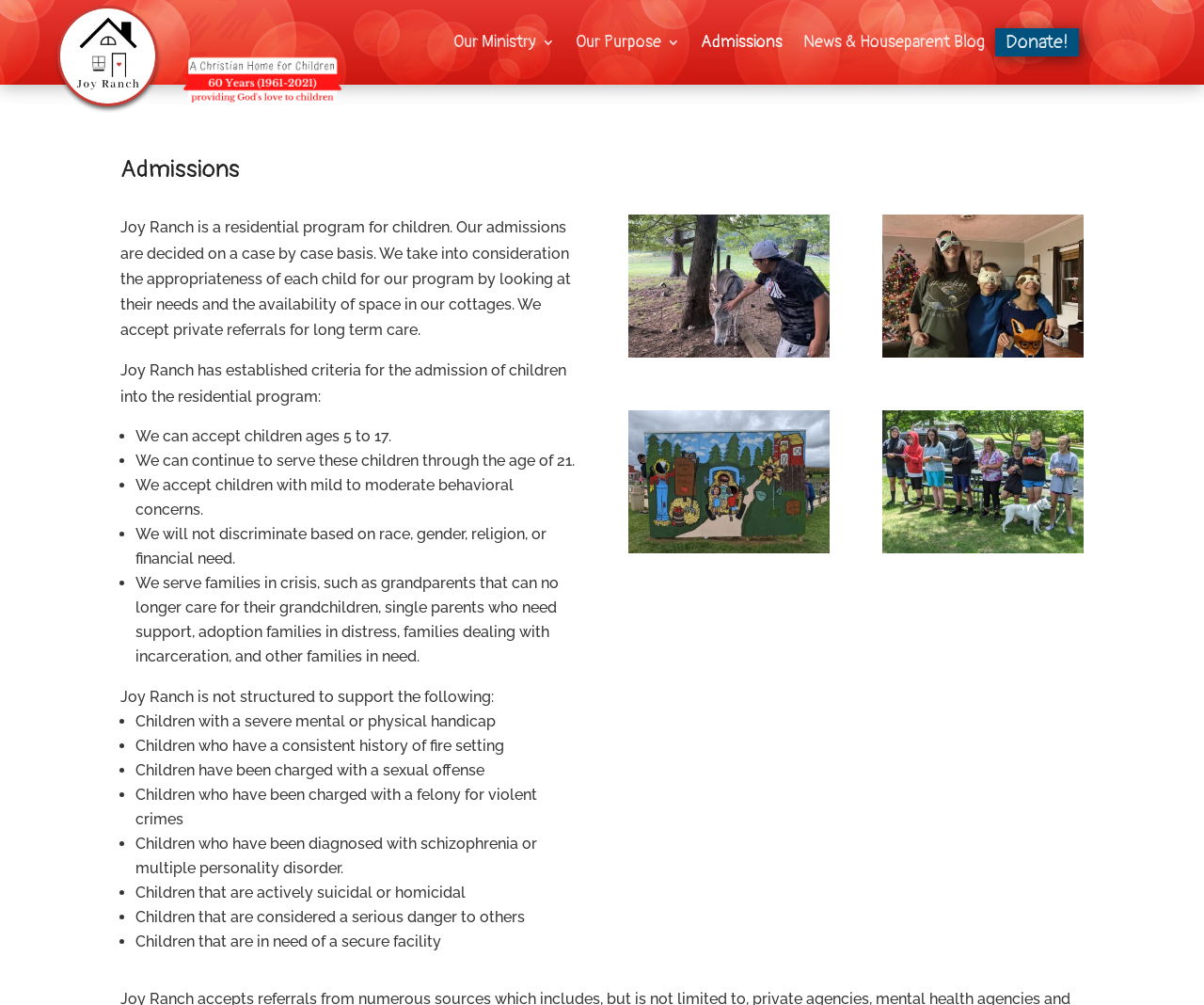What is the age range of children accepted by Joy Ranch?
Using the image provided, answer with just one word or phrase.

5 to 17